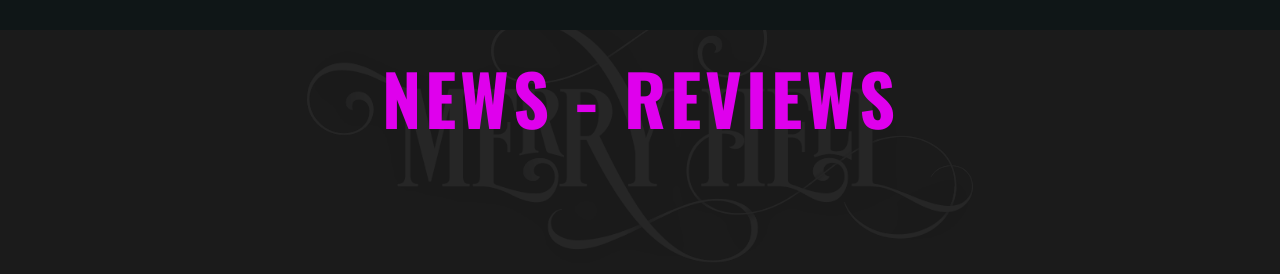What is the likely purpose of this section?
Please give a well-detailed answer to the question.

The section is likely an introduction to the latest news and reviews related to the band's musical projects, as it prominently displays the heading 'NEWS - REVIEWS' and has a connection to the 'MERRY HELL' logo, suggesting that it will provide updates and offerings about the band.